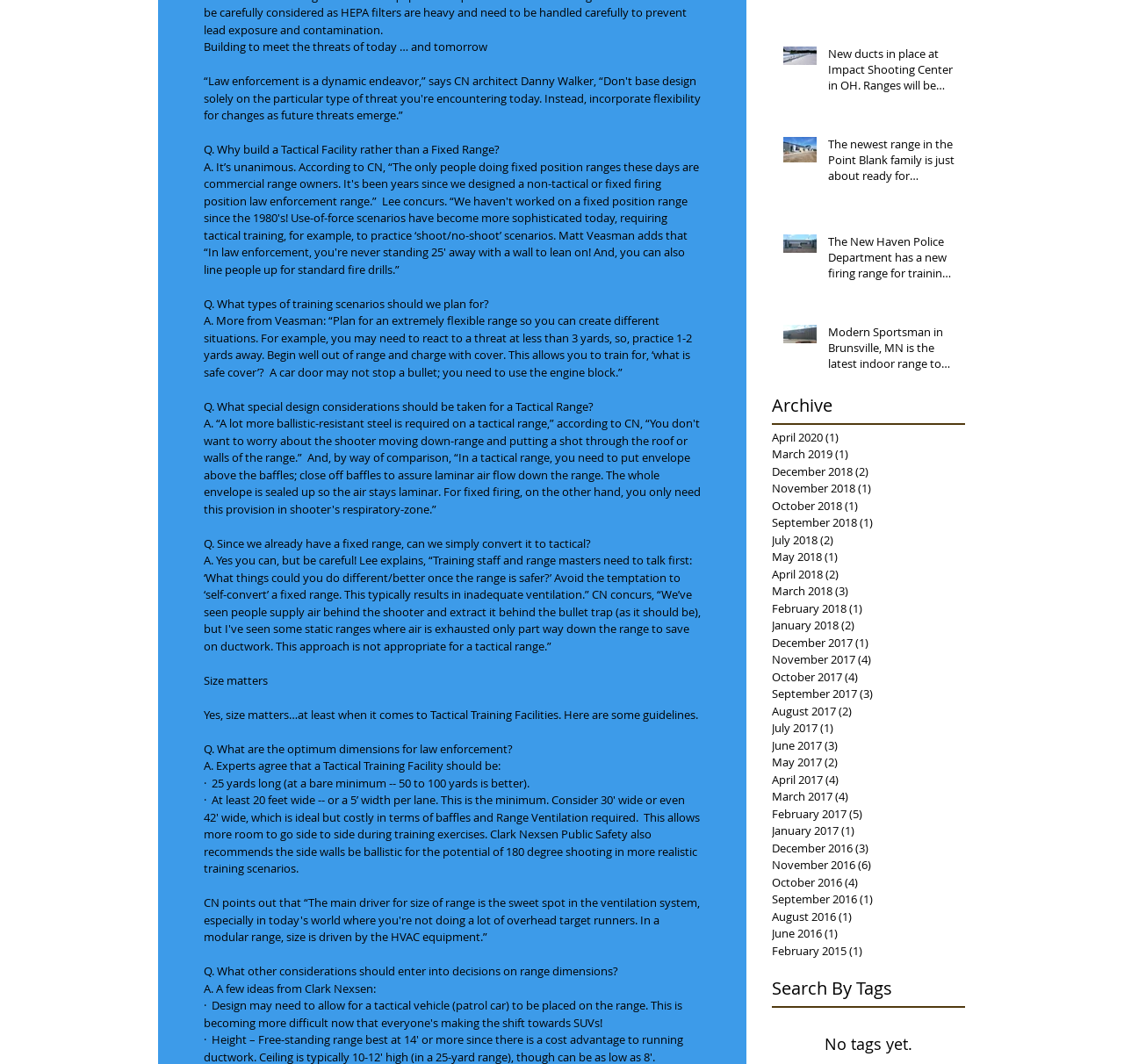Please identify the bounding box coordinates of where to click in order to follow the instruction: "Click on the link 'April 2020 1 post'".

[0.687, 0.403, 0.851, 0.419]